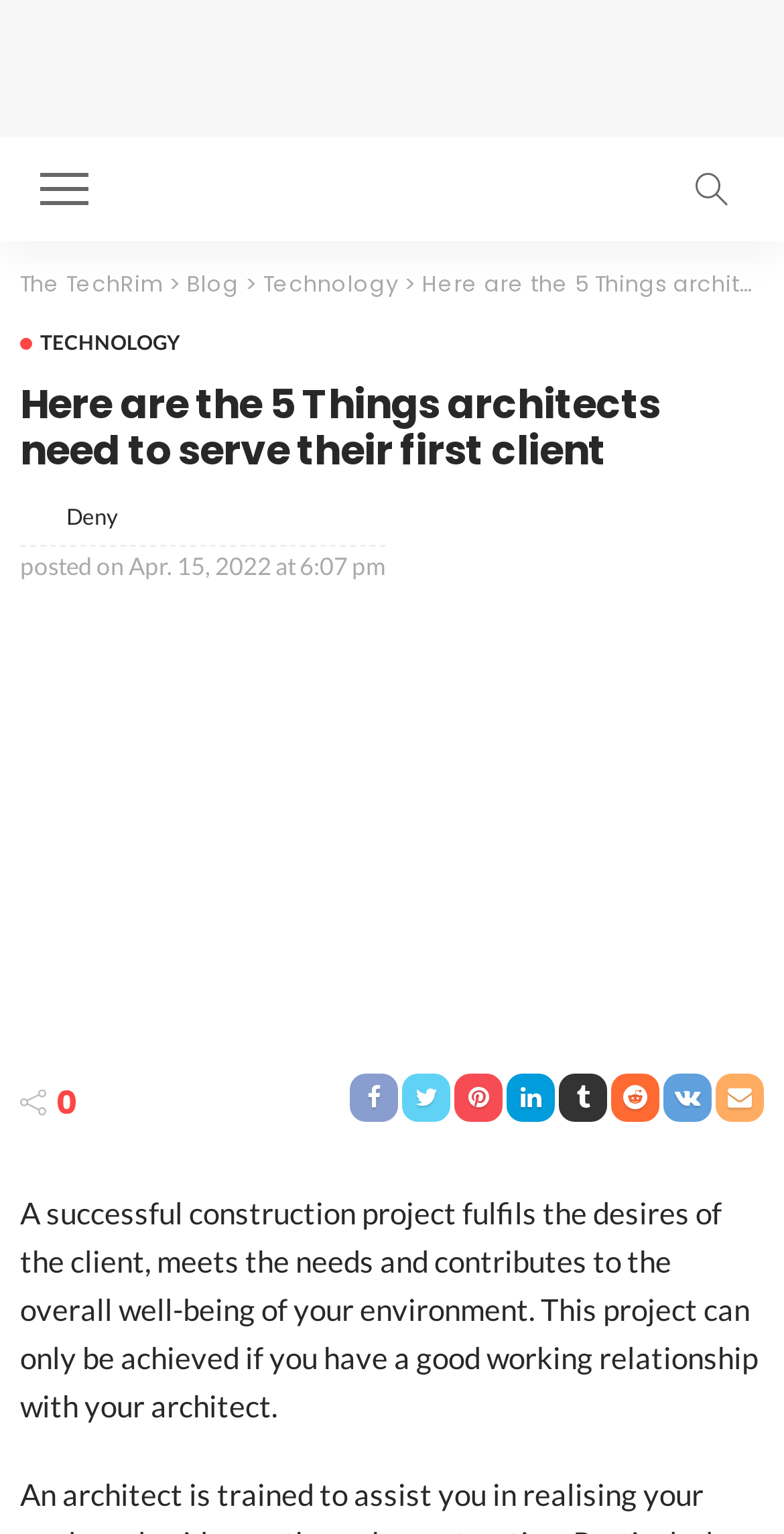Offer a detailed explanation of the webpage layout and contents.

This webpage appears to be a blog post titled "Here are the 5 Things architects need to serve their first client" on a website called "The TechRim". At the top left corner, there is a complementary section, and next to it, an off-canvas button and a link to "Techrim" with an accompanying image of the logo. On the top right corner, there is a link with an icon and another link to "The TechRim".

Below the top section, there is a navigation menu with links to "Blog" and "Technology". Underneath the menu, the main heading of the blog post is displayed. 

On the left side of the page, there are two links to "Deny" with accompanying images. Next to them, the post's metadata is shown, including the text "posted on" and the date "Apr. 15, 2022 at 6:07 pm". 

At the bottom of the page, there are six social media links represented by icons. The main content of the blog post is a paragraph of text that discusses the importance of a good working relationship between a client and an architect in a successful construction project.